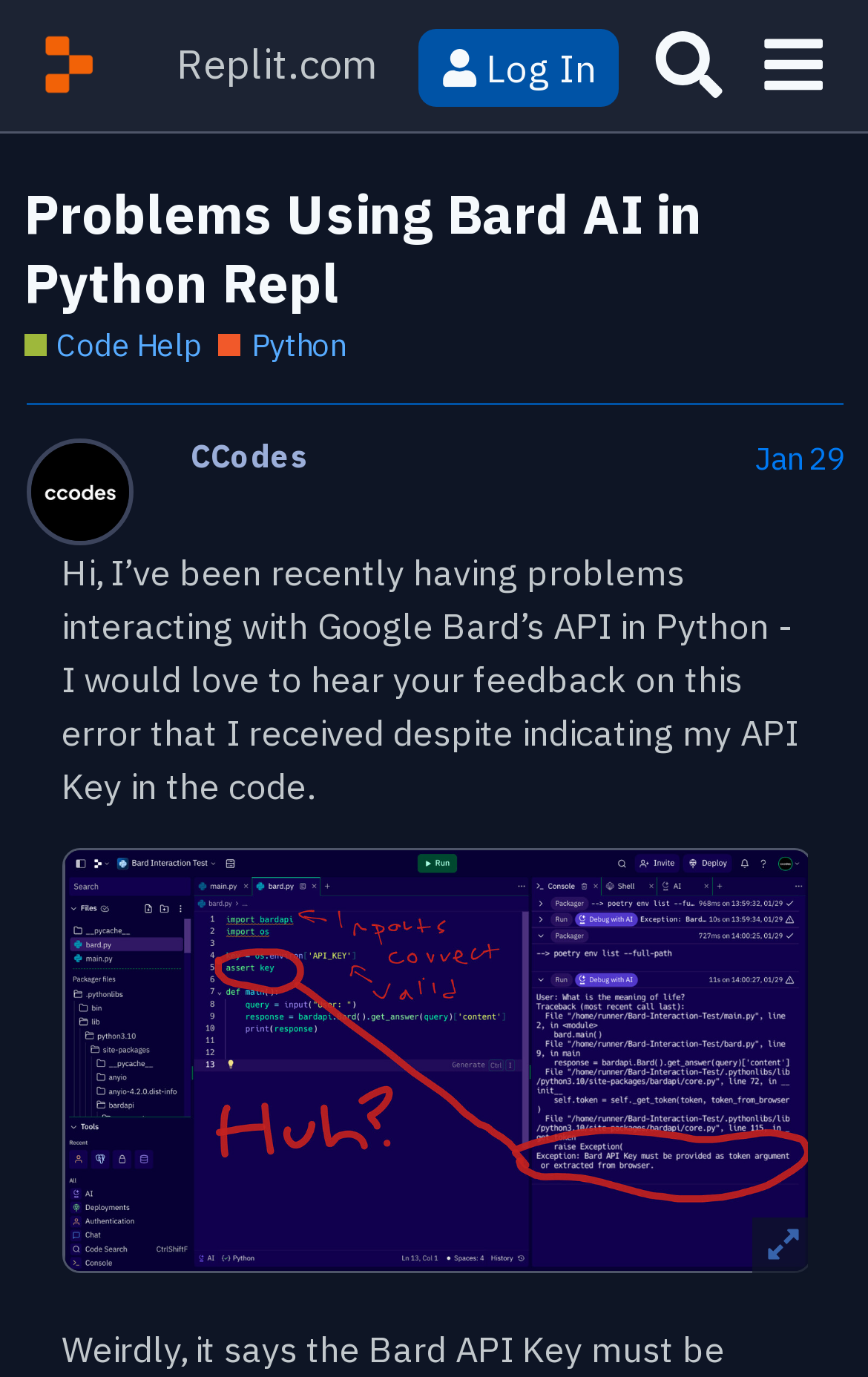How many buttons are in the top navigation bar?
Please provide a comprehensive answer based on the contents of the image.

There are three buttons in the top navigation bar: 'Log In', 'Search', and 'menu'. These buttons are located at the top right corner of the webpage, with bounding box coordinates of [0.483, 0.022, 0.714, 0.078], [0.734, 0.01, 0.853, 0.085], and [0.853, 0.01, 0.973, 0.085] respectively.